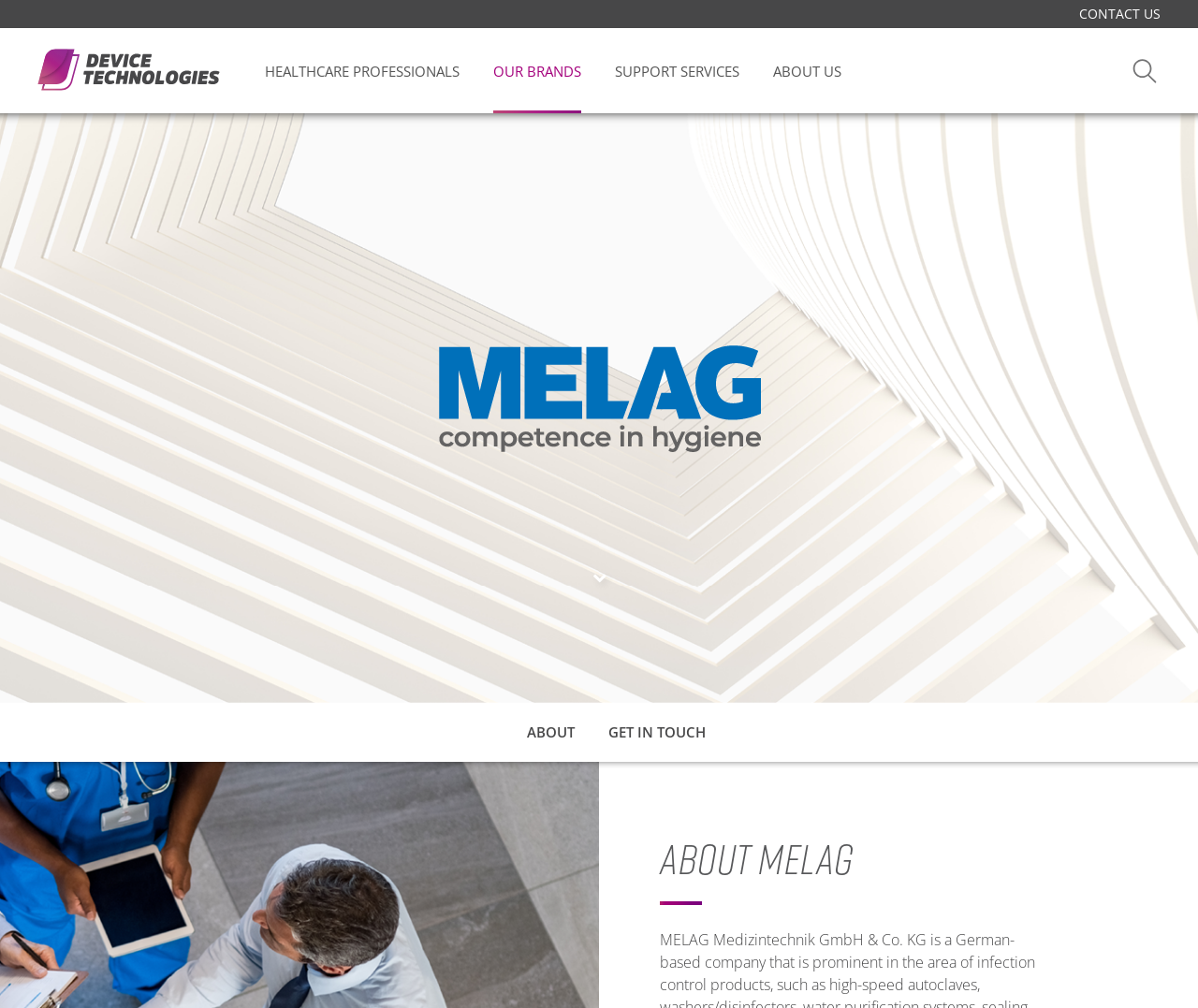Determine the coordinates of the bounding box that should be clicked to complete the instruction: "Click OUR BRANDS". The coordinates should be represented by four float numbers between 0 and 1: [left, top, right, bottom].

[0.412, 0.028, 0.485, 0.112]